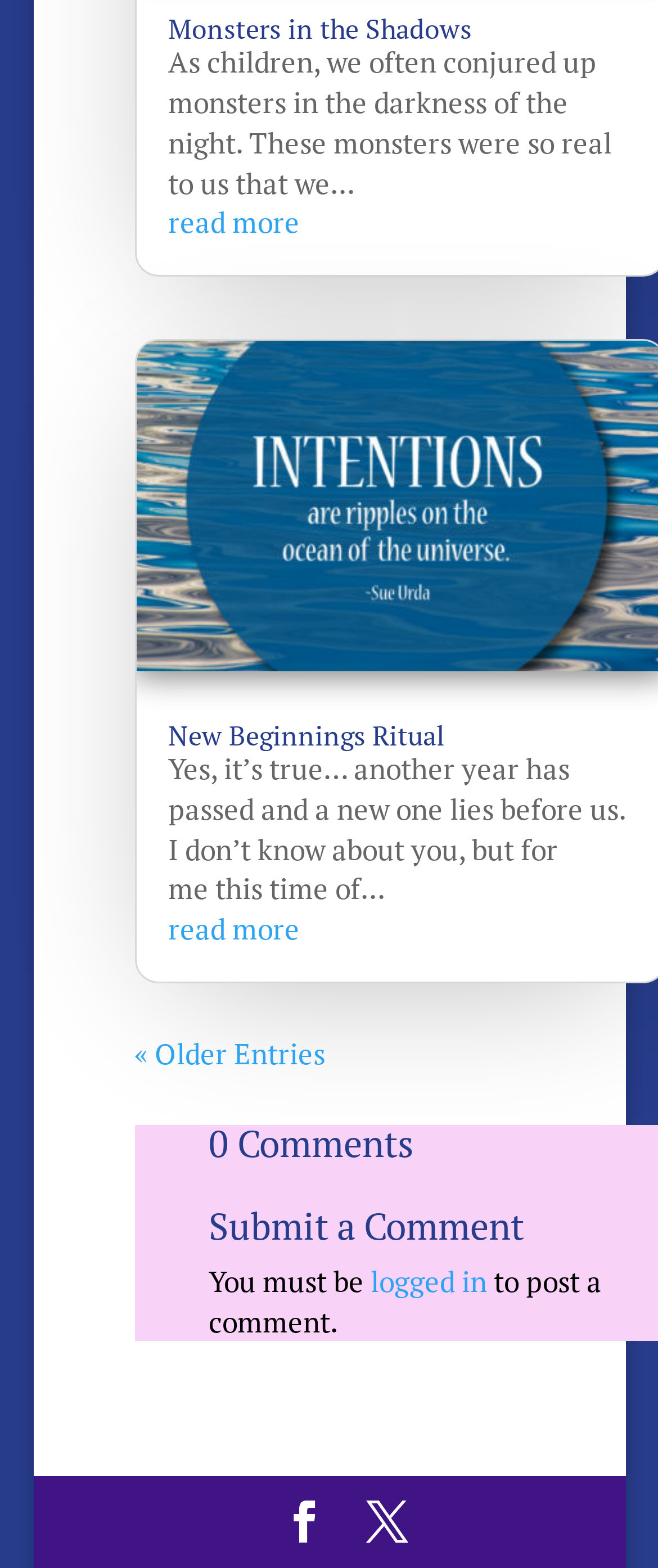How many comments are there on this page?
Please provide a single word or phrase answer based on the image.

0